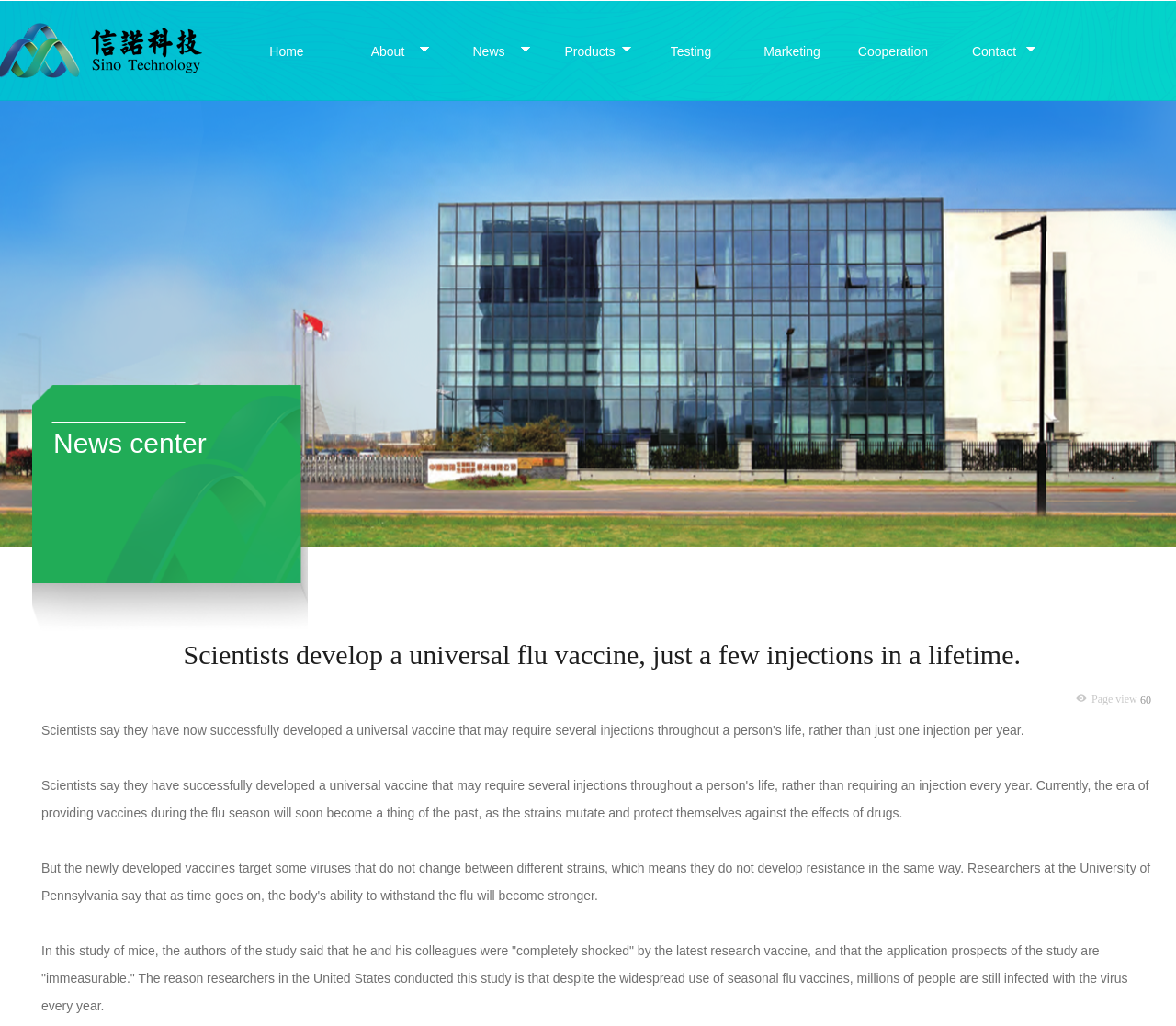Can you pinpoint the bounding box coordinates for the clickable element required for this instruction: "read the study details"? The coordinates should be four float numbers between 0 and 1, i.e., [left, top, right, bottom].

[0.035, 0.919, 0.959, 0.987]